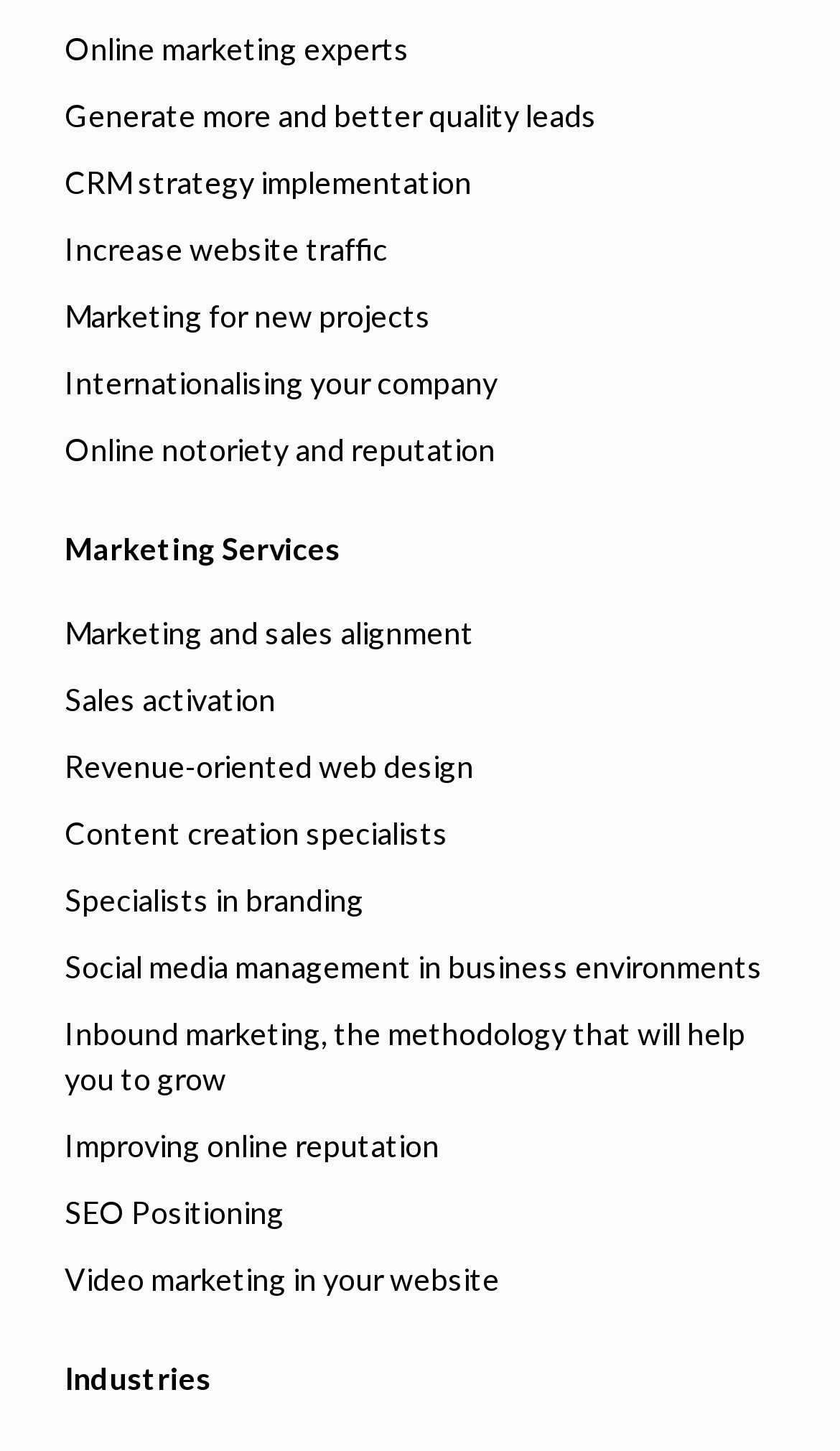Provide the bounding box coordinates in the format (top-left x, top-left y, bottom-right x, bottom-right y). All values are floating point numbers between 0 and 1. Determine the bounding box coordinate of the UI element described as: Video marketing in your website

[0.026, 0.859, 0.974, 0.905]